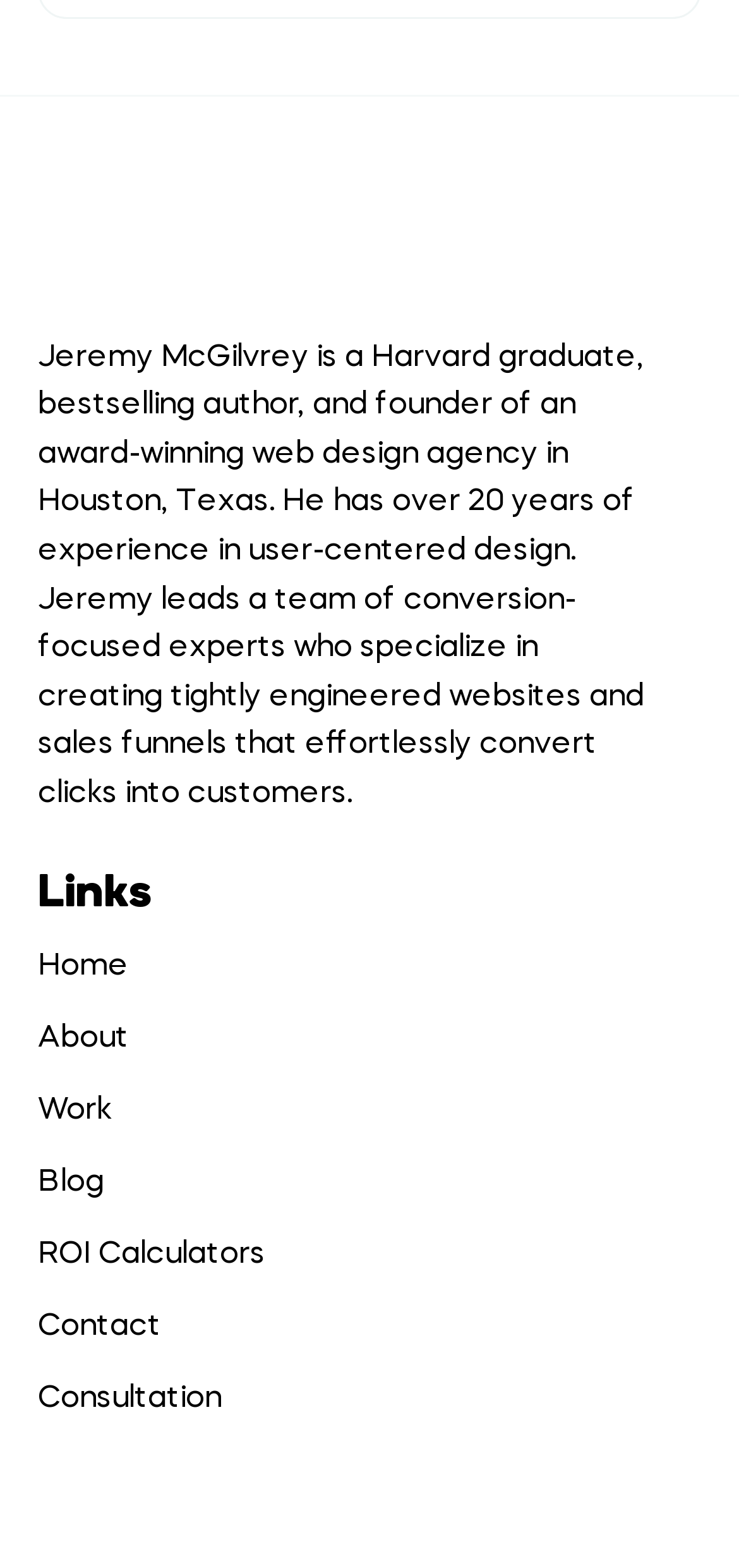How many links are available under the 'Links' heading?
From the image, respond using a single word or phrase.

8